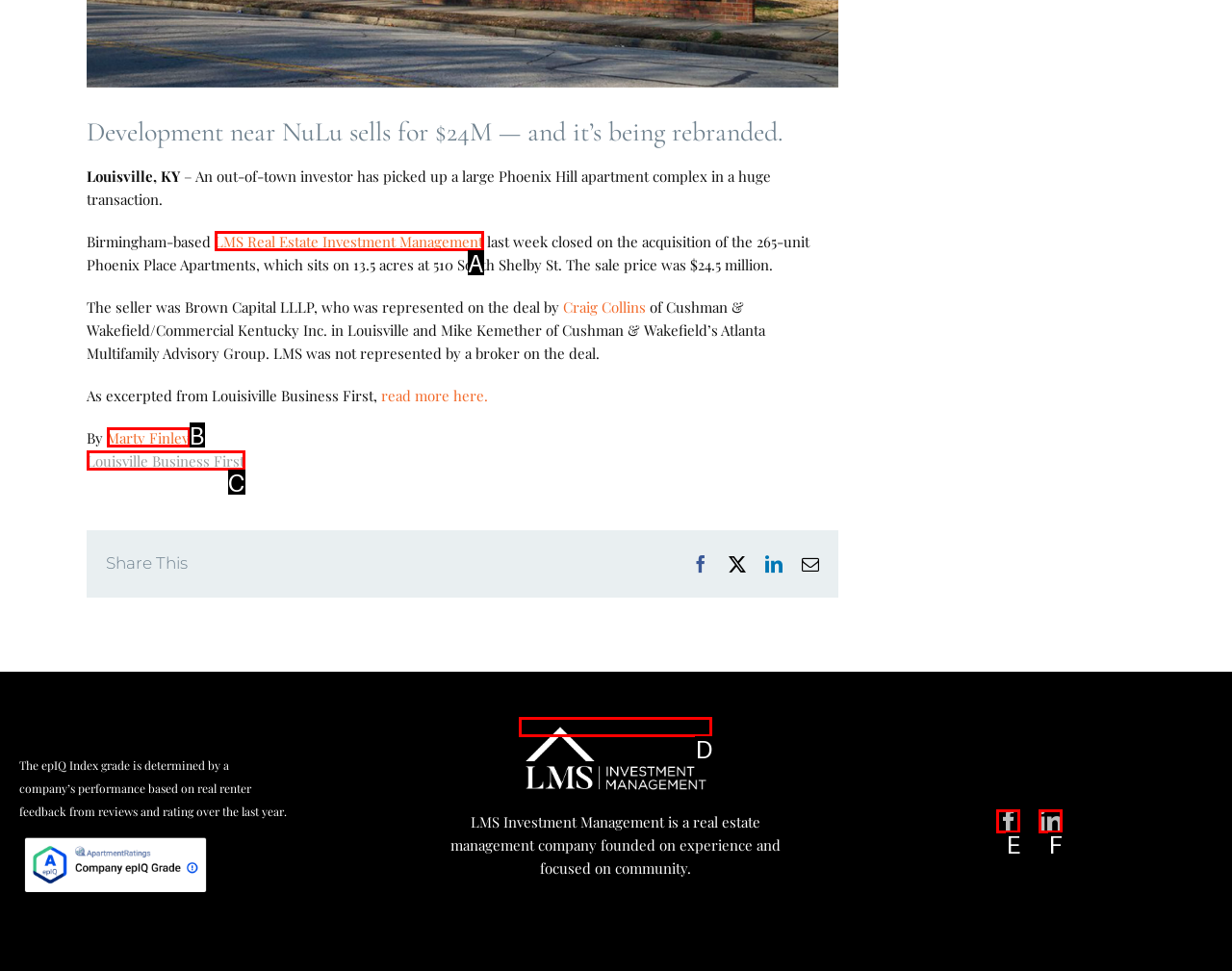Identify the letter corresponding to the UI element that matches this description: LMS Real Estate Investment Management
Answer using only the letter from the provided options.

A